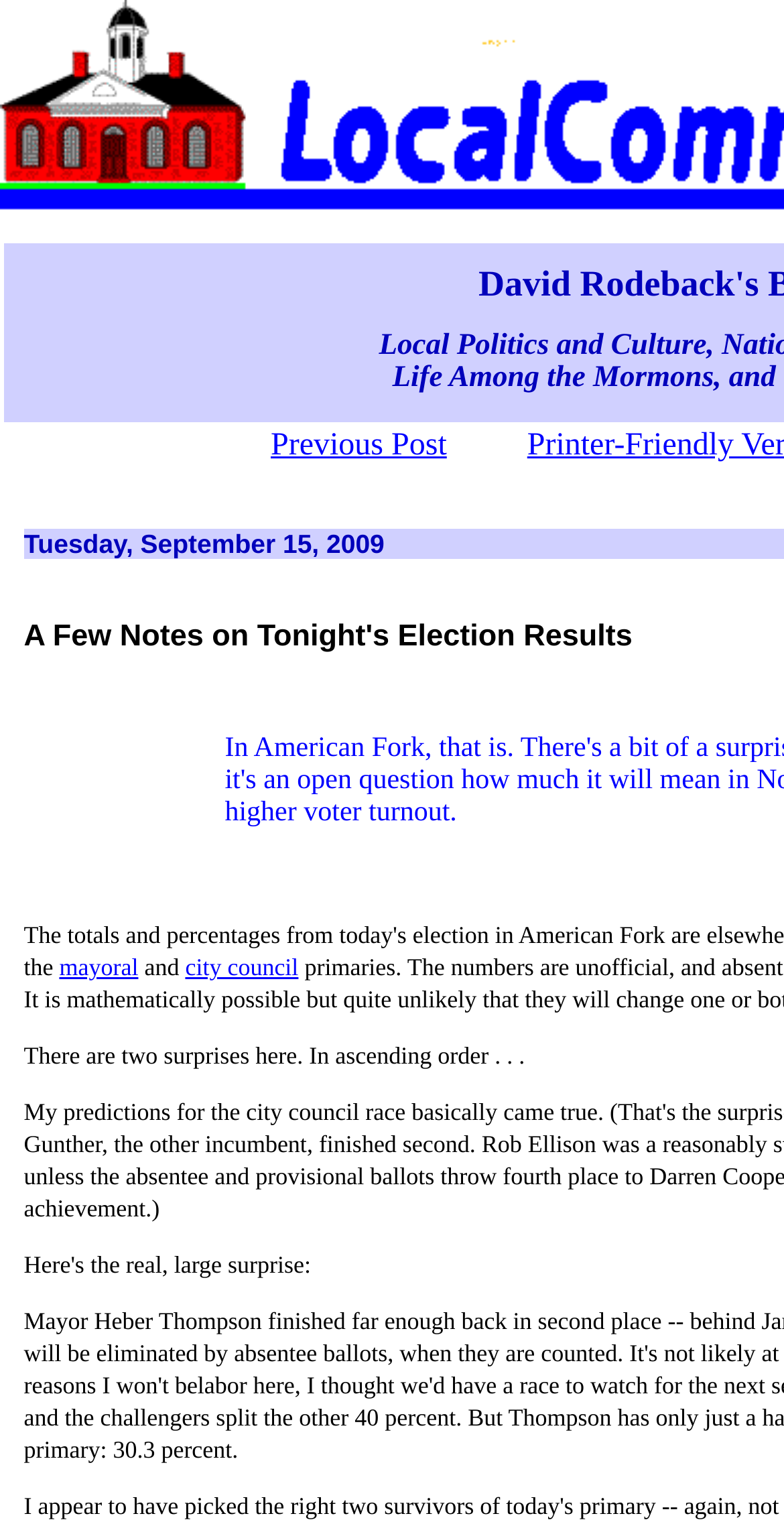Given the webpage screenshot and the description, determine the bounding box coordinates (top-left x, top-left y, bottom-right x, bottom-right y) that define the location of the UI element matching this description: city council

[0.236, 0.626, 0.381, 0.644]